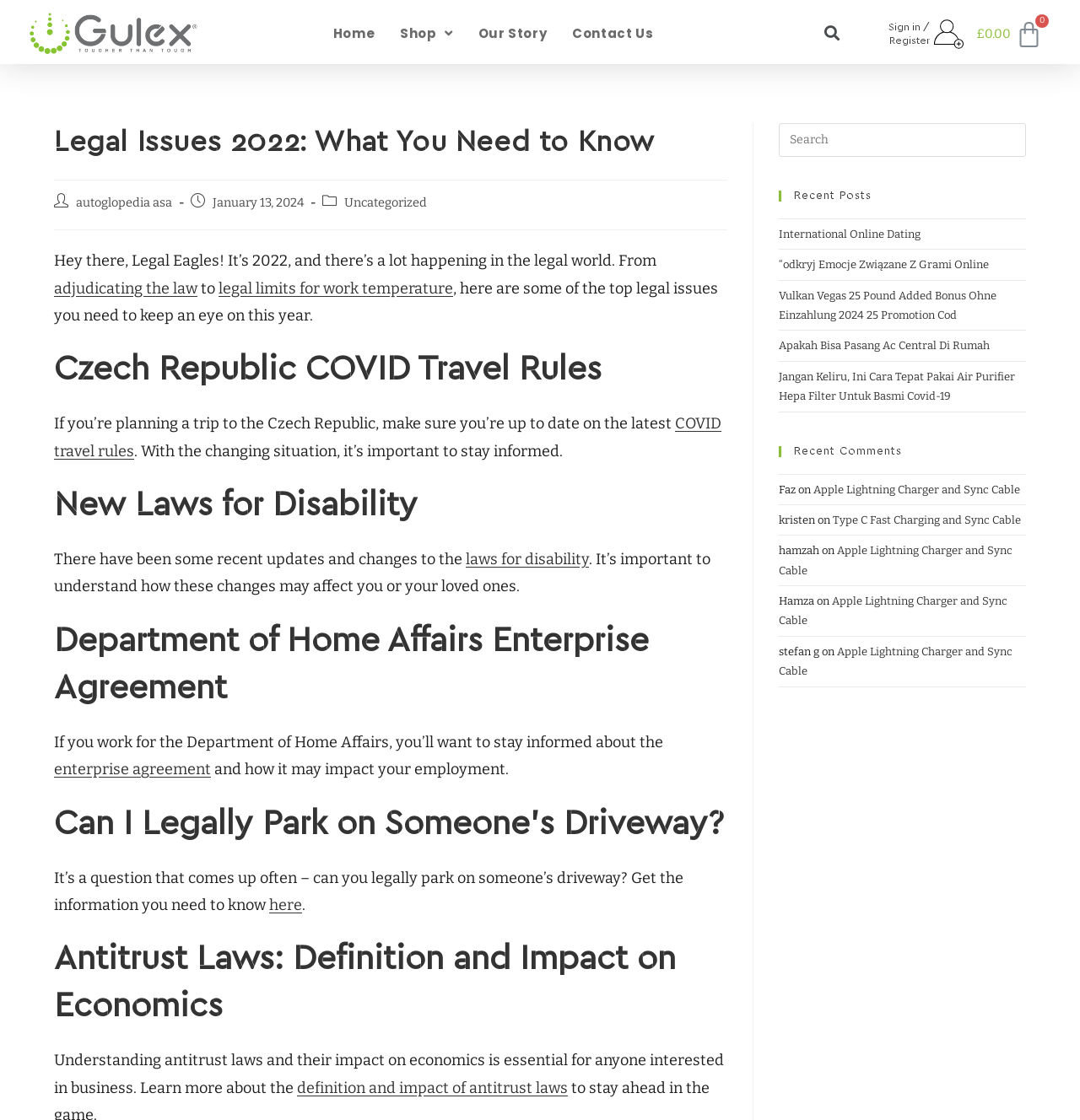Specify the bounding box coordinates (top-left x, top-left y, bottom-right x, bottom-right y) of the UI element in the screenshot that matches this description: Uncategorized

[0.319, 0.174, 0.395, 0.188]